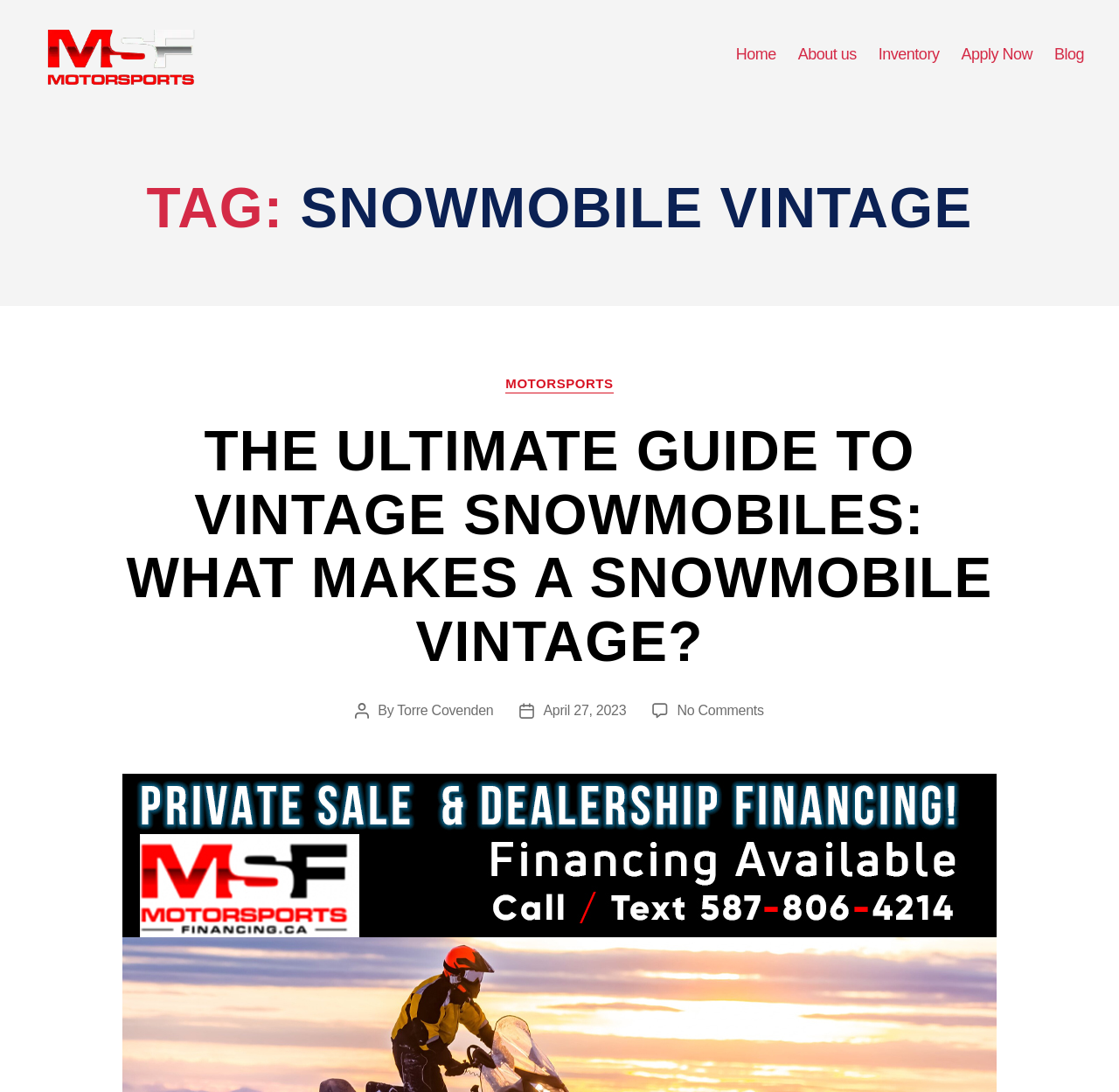Specify the bounding box coordinates of the element's area that should be clicked to execute the given instruction: "Read the blog". The coordinates should be four float numbers between 0 and 1, i.e., [left, top, right, bottom].

[0.942, 0.05, 0.969, 0.067]